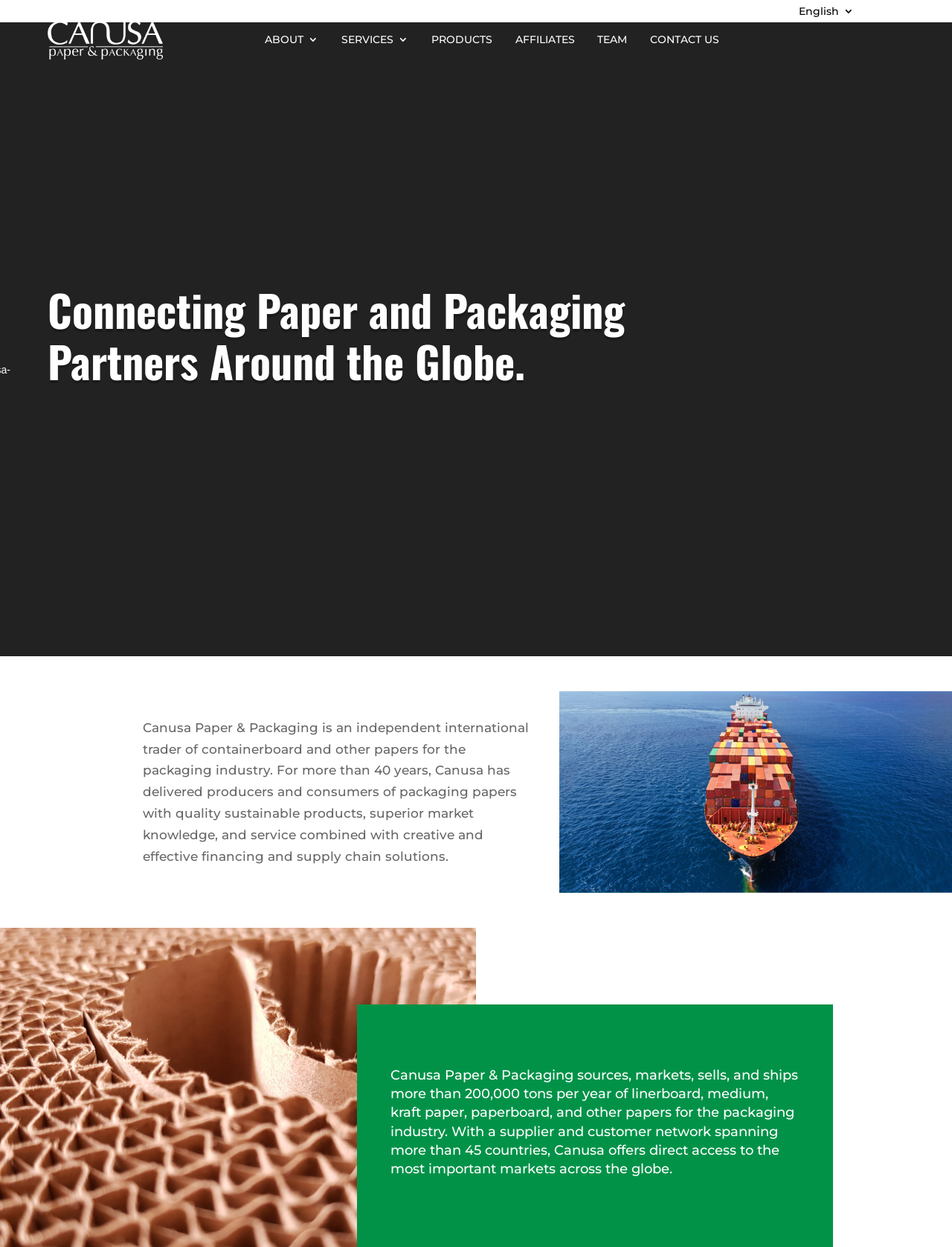Ascertain the bounding box coordinates for the UI element detailed here: "Learn More". The coordinates should be provided as [left, top, right, bottom] with each value being a float between 0 and 1.

[0.41, 0.962, 0.522, 0.983]